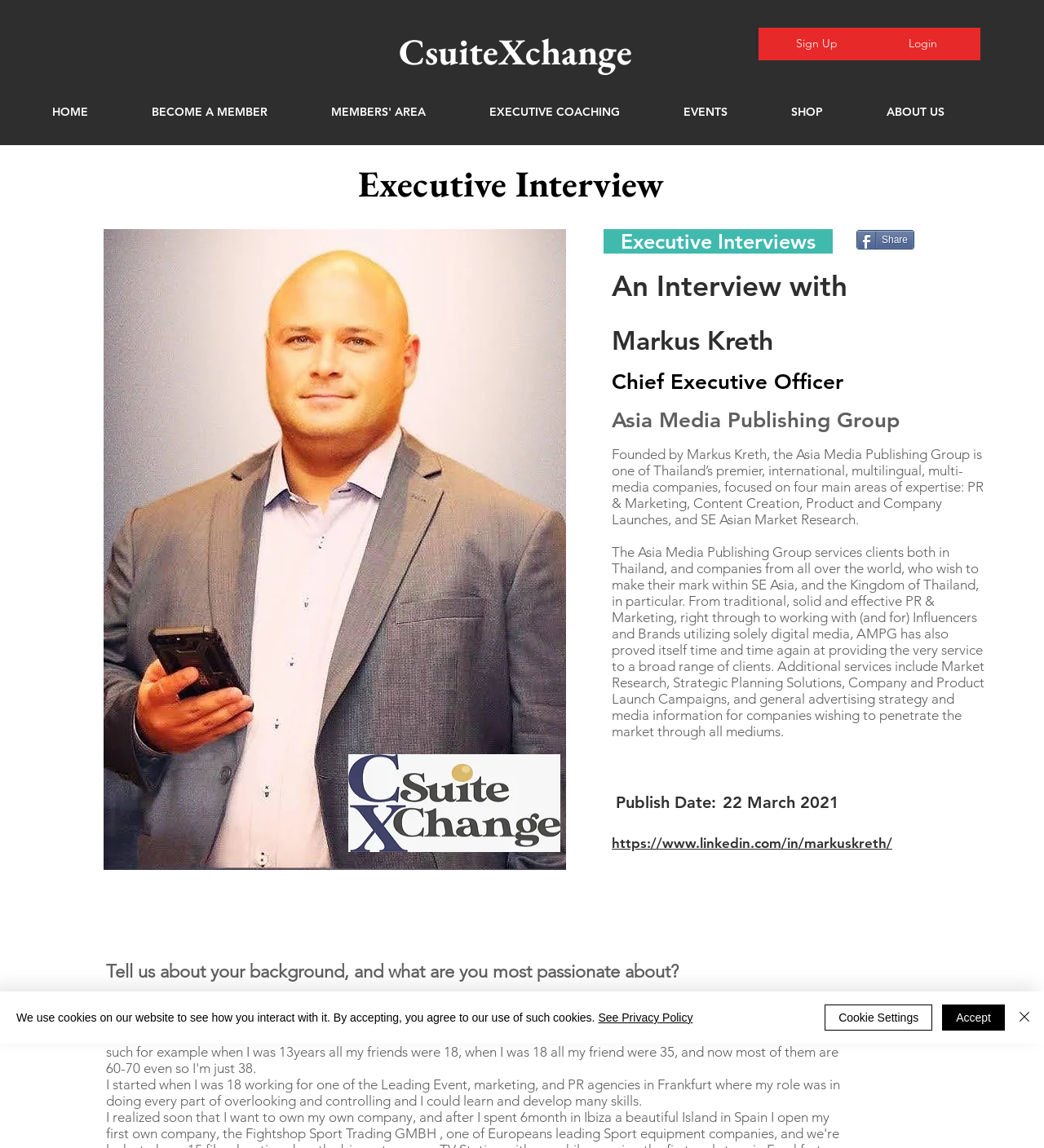Please locate the bounding box coordinates of the element that should be clicked to achieve the given instruction: "Click the 'Share' button".

[0.82, 0.2, 0.876, 0.217]